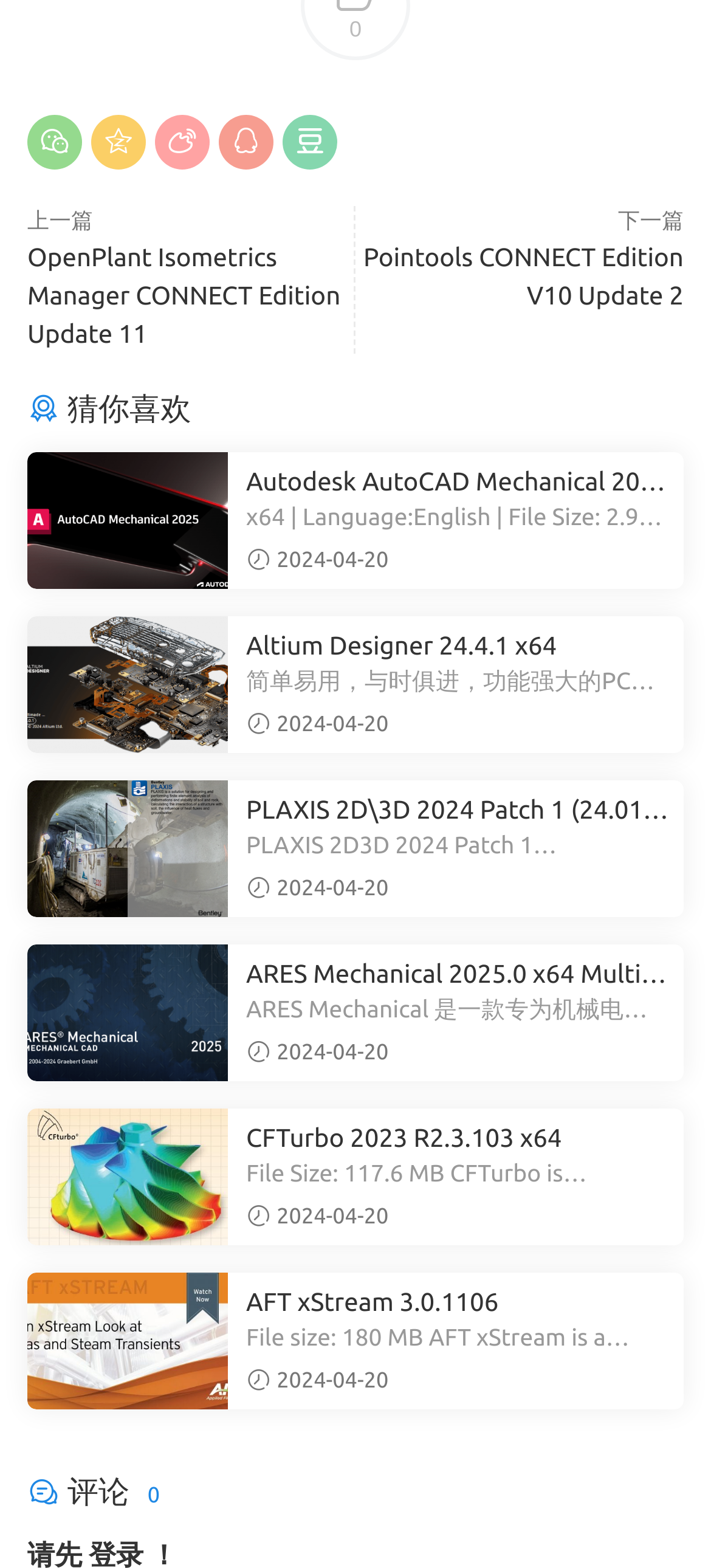Highlight the bounding box coordinates of the element you need to click to perform the following instruction: "Comment on the post."

[0.038, 0.94, 0.962, 0.962]